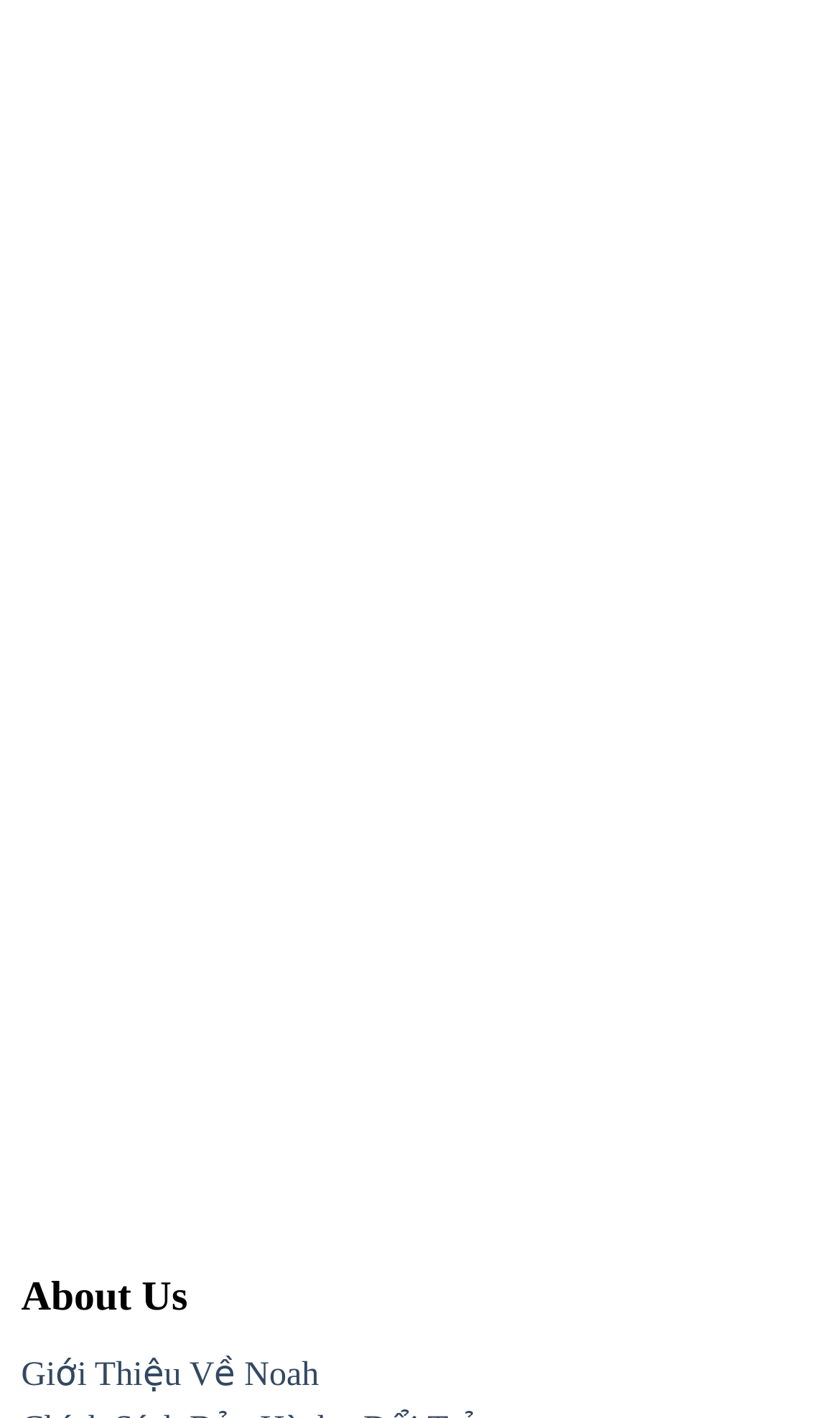Locate the UI element described by Khách Hàng Thân Thiết and provide its bounding box coordinates. Use the format (top-left x, top-left y, bottom-right x, bottom-right y) with all values as floating point numbers between 0 and 1.

[0.021, 0.365, 0.424, 0.39]